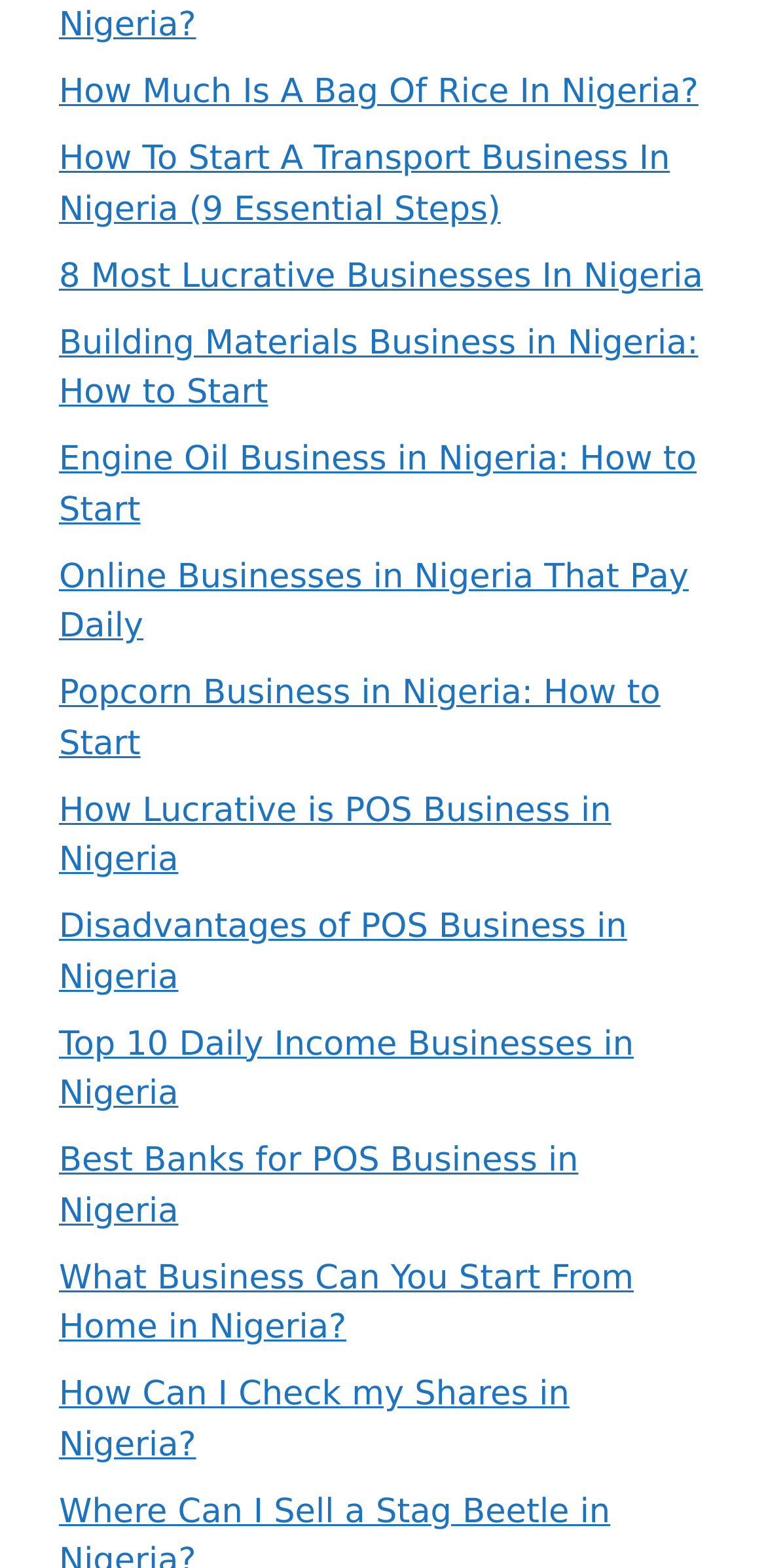Identify the bounding box coordinates for the region to click in order to carry out this instruction: "Find out what business can be started from home in Nigeria". Provide the coordinates using four float numbers between 0 and 1, formatted as [left, top, right, bottom].

[0.077, 0.803, 0.827, 0.86]